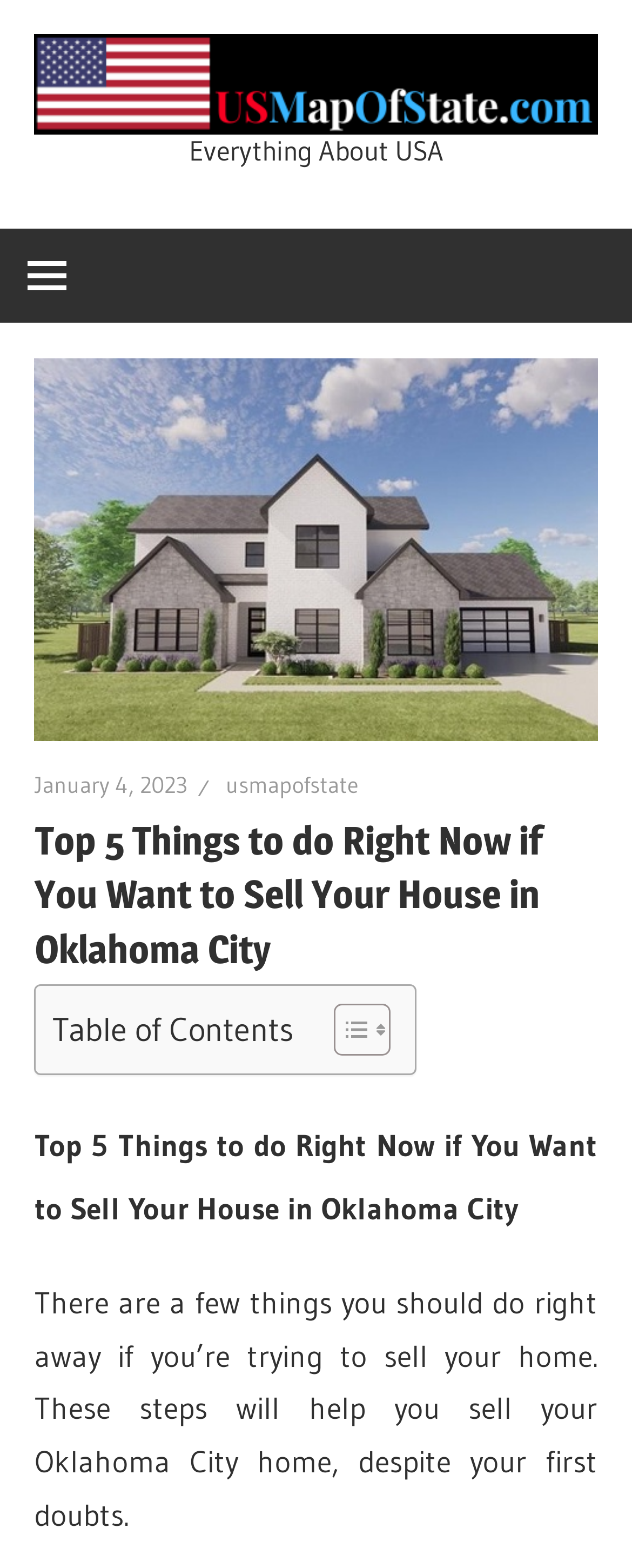Answer the following inquiry with a single word or phrase:
How many headings are there on the webpage?

2